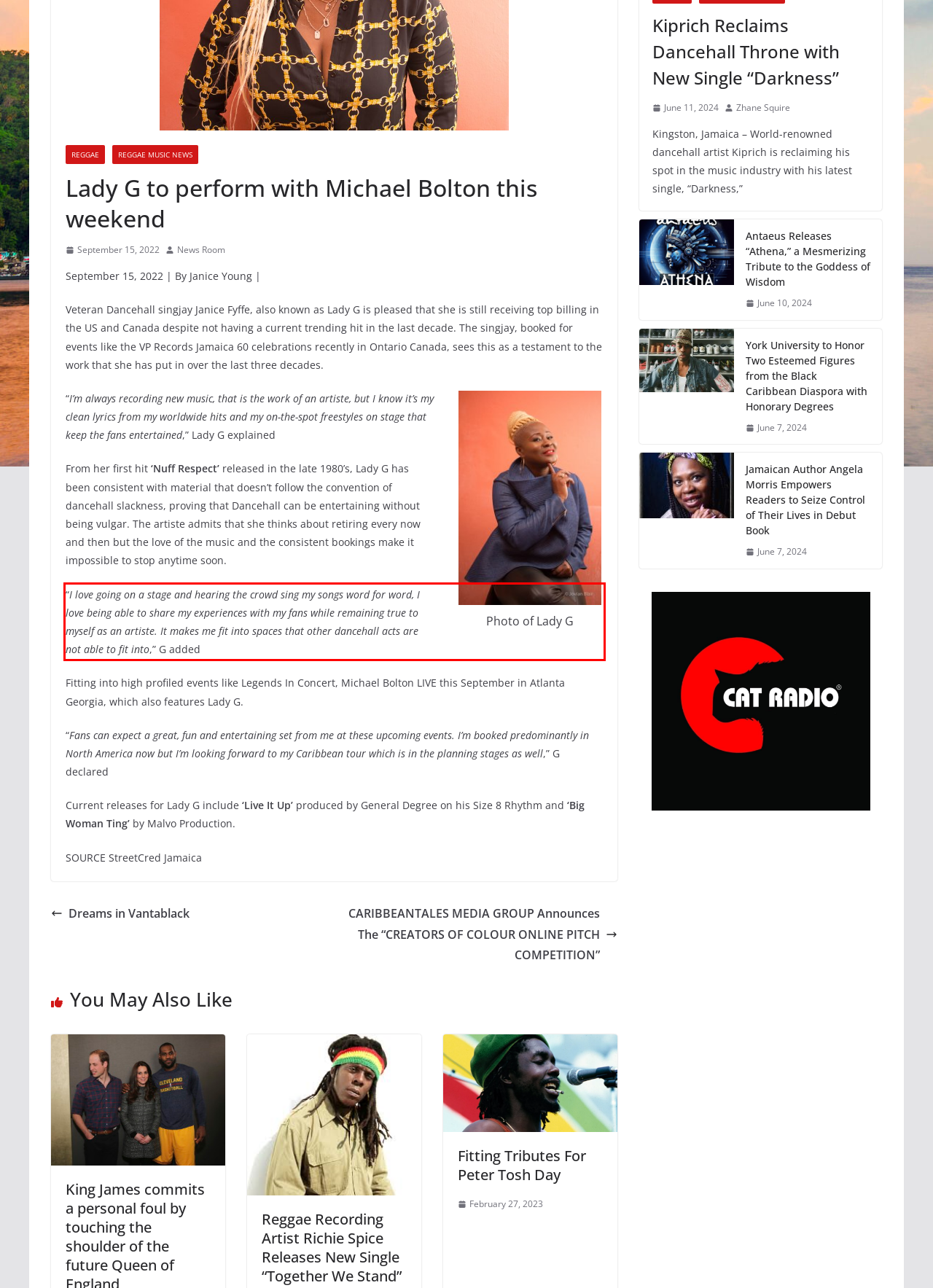In the screenshot of the webpage, find the red bounding box and perform OCR to obtain the text content restricted within this red bounding box.

“I love going on a stage and hearing the crowd sing my songs word for word, I love being able to share my experiences with my fans while remaining true to myself as an artiste. It makes me fit into spaces that other dancehall acts are not able to fit into,” G added